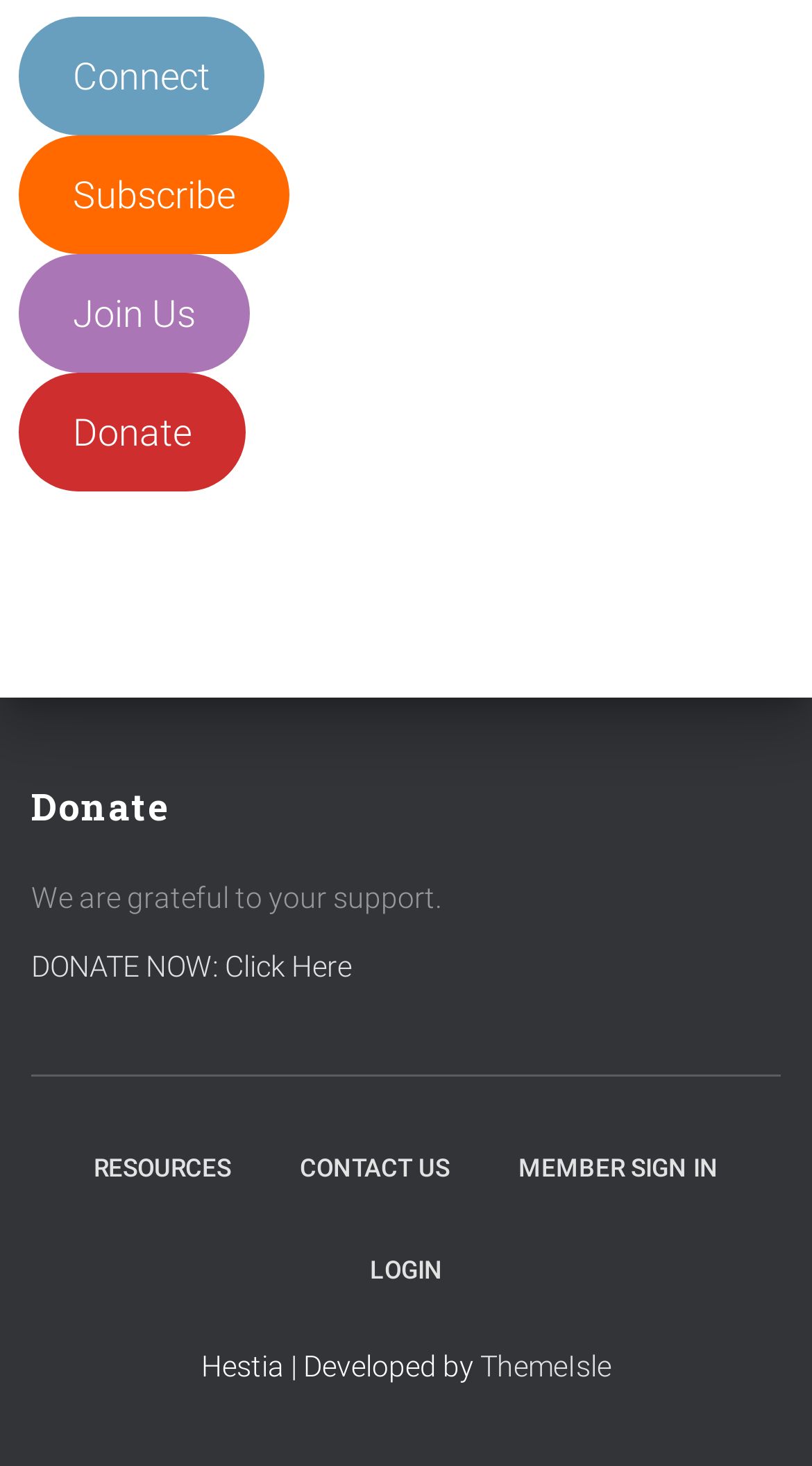Identify the bounding box coordinates of the region that should be clicked to execute the following instruction: "Click on the 'Donate Now' button".

[0.038, 0.648, 0.433, 0.67]